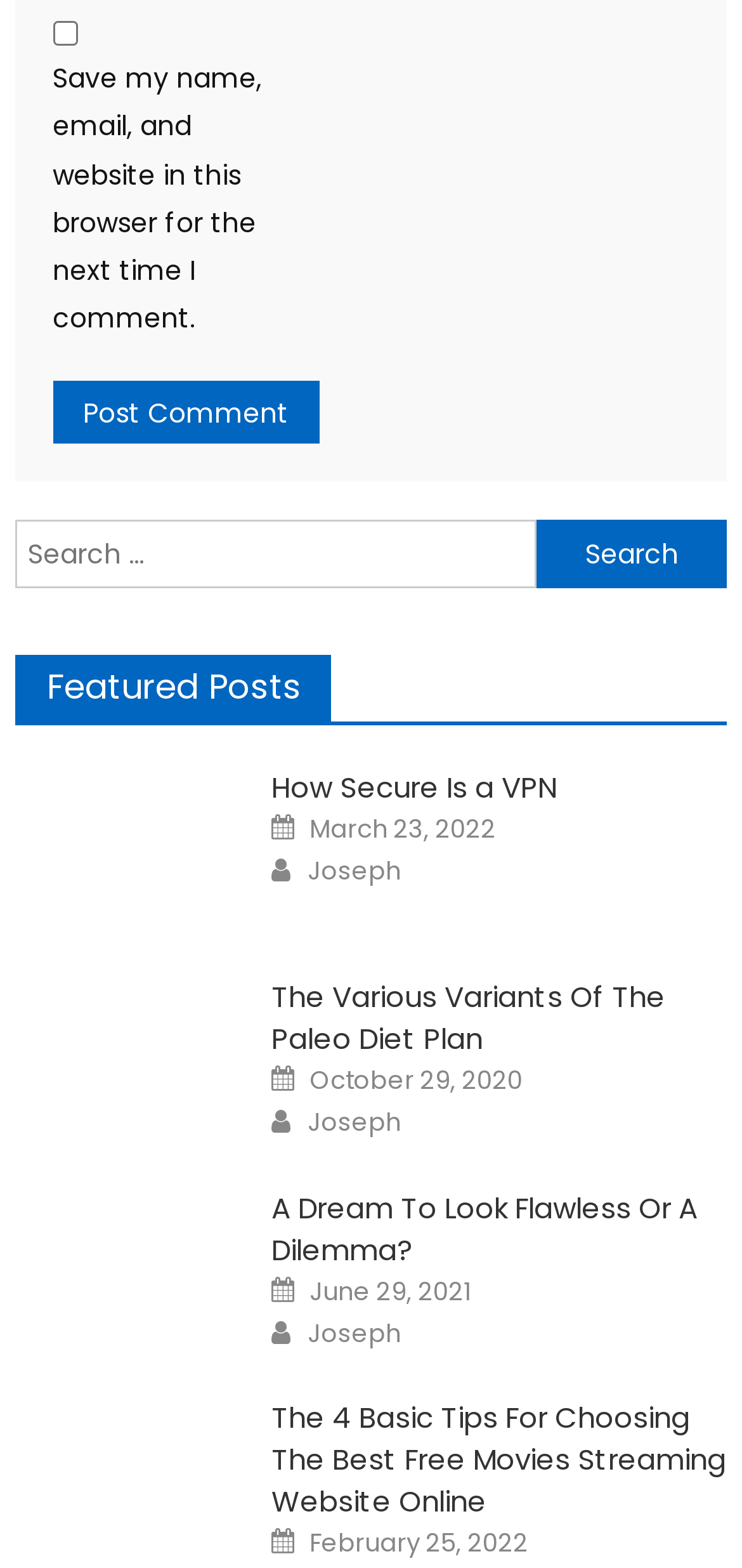Please indicate the bounding box coordinates of the element's region to be clicked to achieve the instruction: "Search for something". Provide the coordinates as four float numbers between 0 and 1, i.e., [left, top, right, bottom].

[0.02, 0.332, 0.98, 0.376]